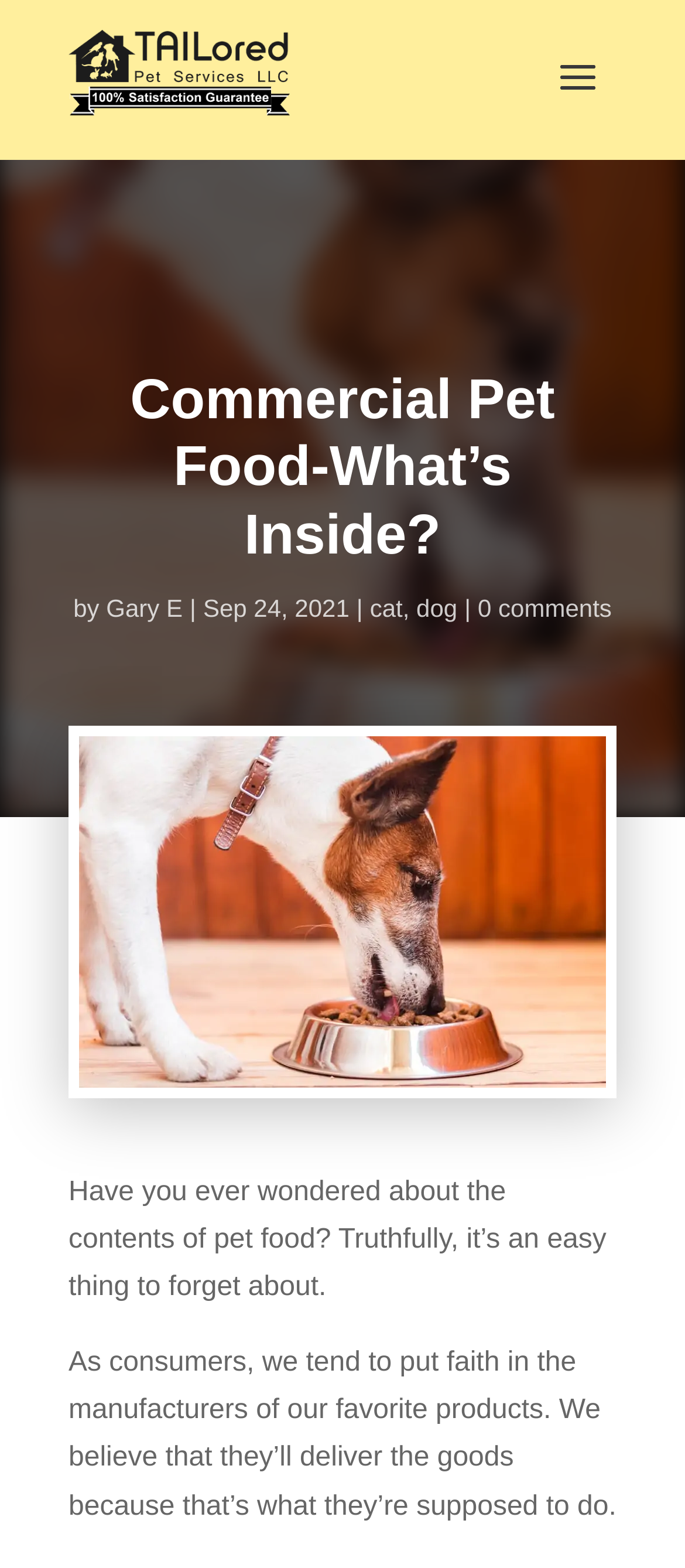Determine the bounding box coordinates (top-left x, top-left y, bottom-right x, bottom-right y) of the UI element described in the following text: dog

[0.608, 0.379, 0.668, 0.397]